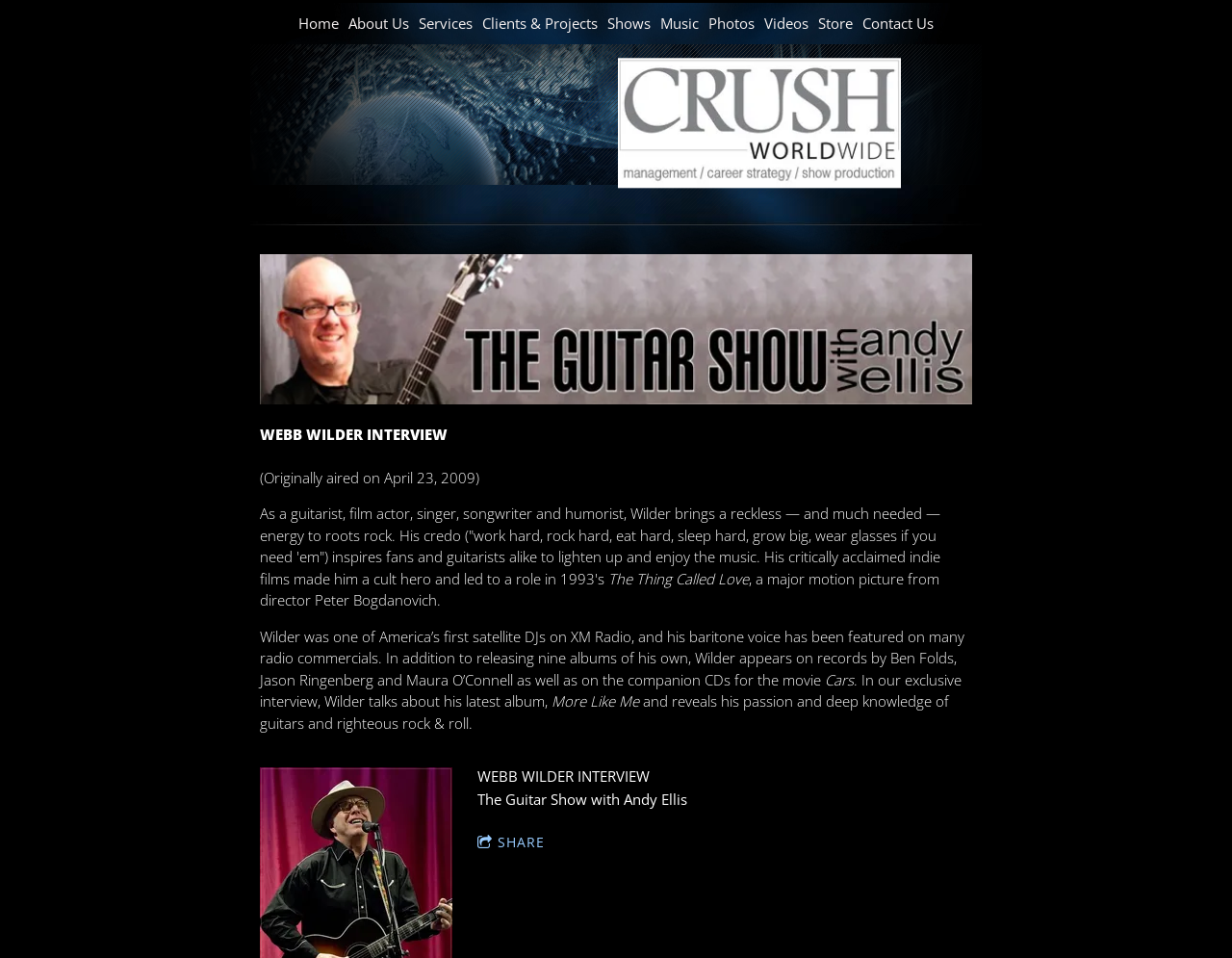Determine the bounding box coordinates of the element's region needed to click to follow the instruction: "Visit the Honda brand page". Provide these coordinates as four float numbers between 0 and 1, formatted as [left, top, right, bottom].

None